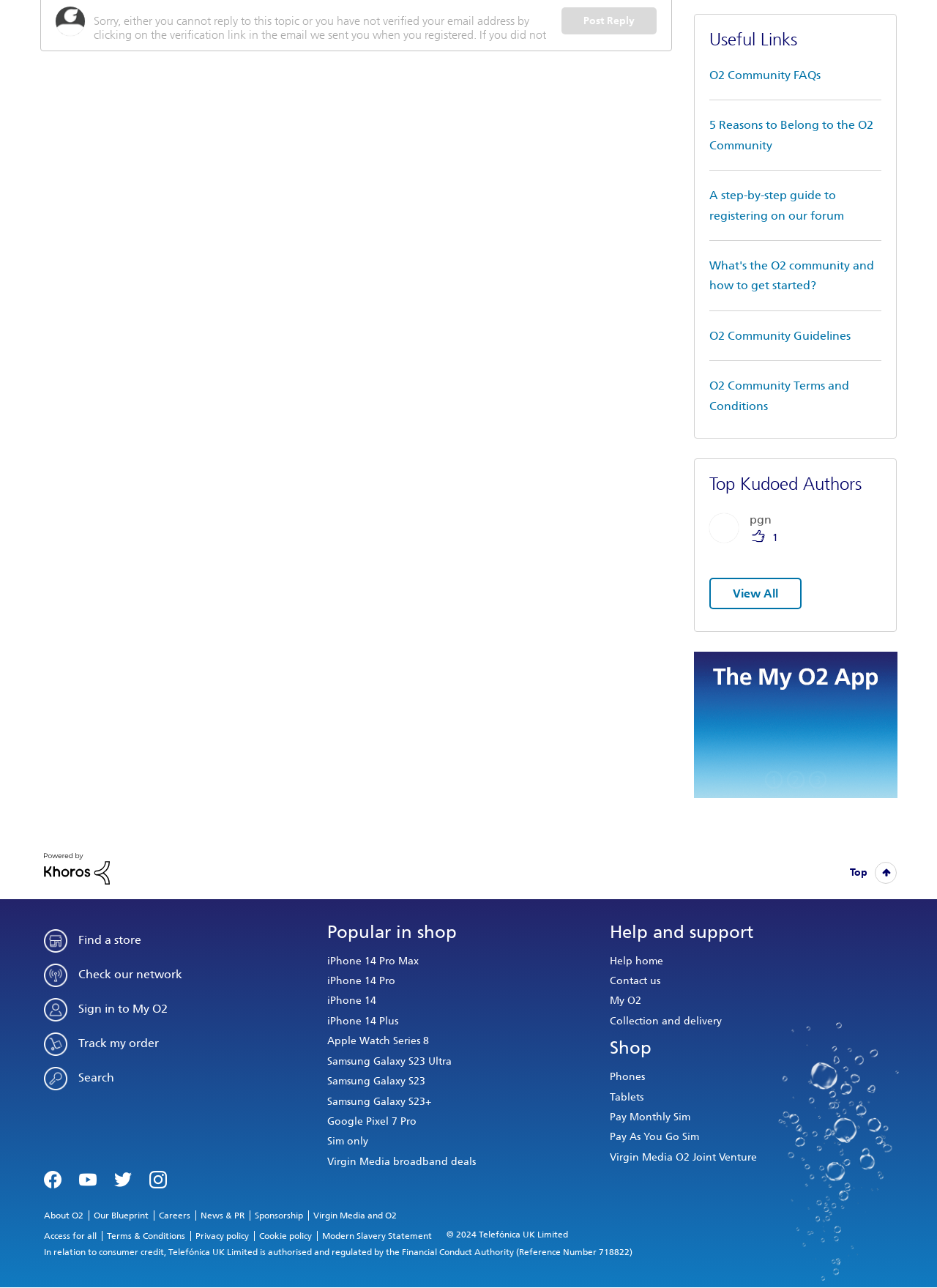What is the purpose of the 'Footer links' section?
Examine the image and provide an in-depth answer to the question.

I deduced this answer by examining the links listed in the 'Footer links' section, which include 'Find a store', 'Check our network', and 'Sign in to My O2'. These links suggest that the section is providing users with additional resources and tools related to O2's services.